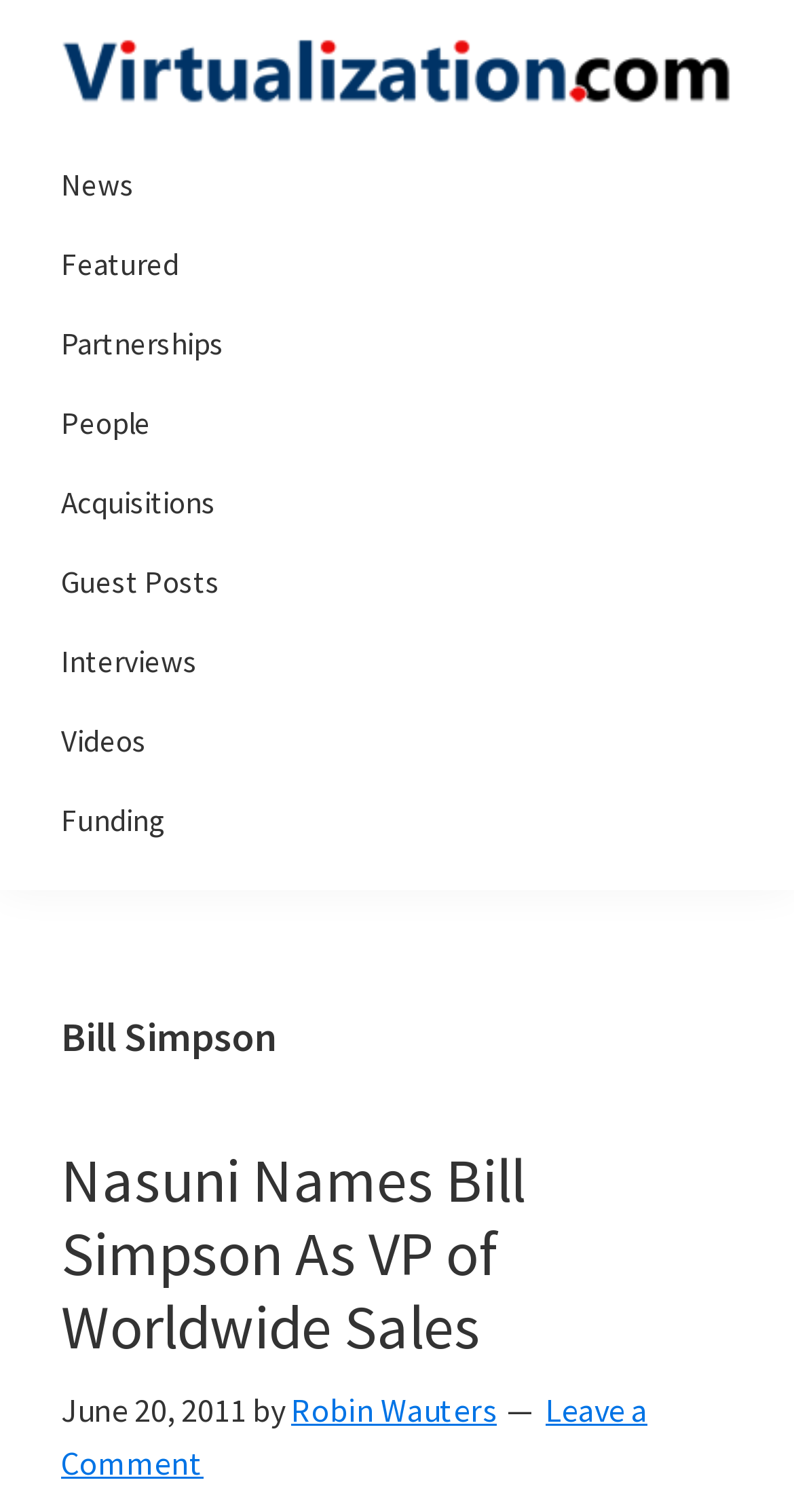Using the elements shown in the image, answer the question comprehensively: What is the topic of the article?

The topic of the article is related to virtualization and cloud computing, which is mentioned in the static text element with the bounding box coordinates [0.077, 0.073, 0.328, 0.537]. The text mentions 'News and insights from the vibrant world of virtualization and cloud computing'.